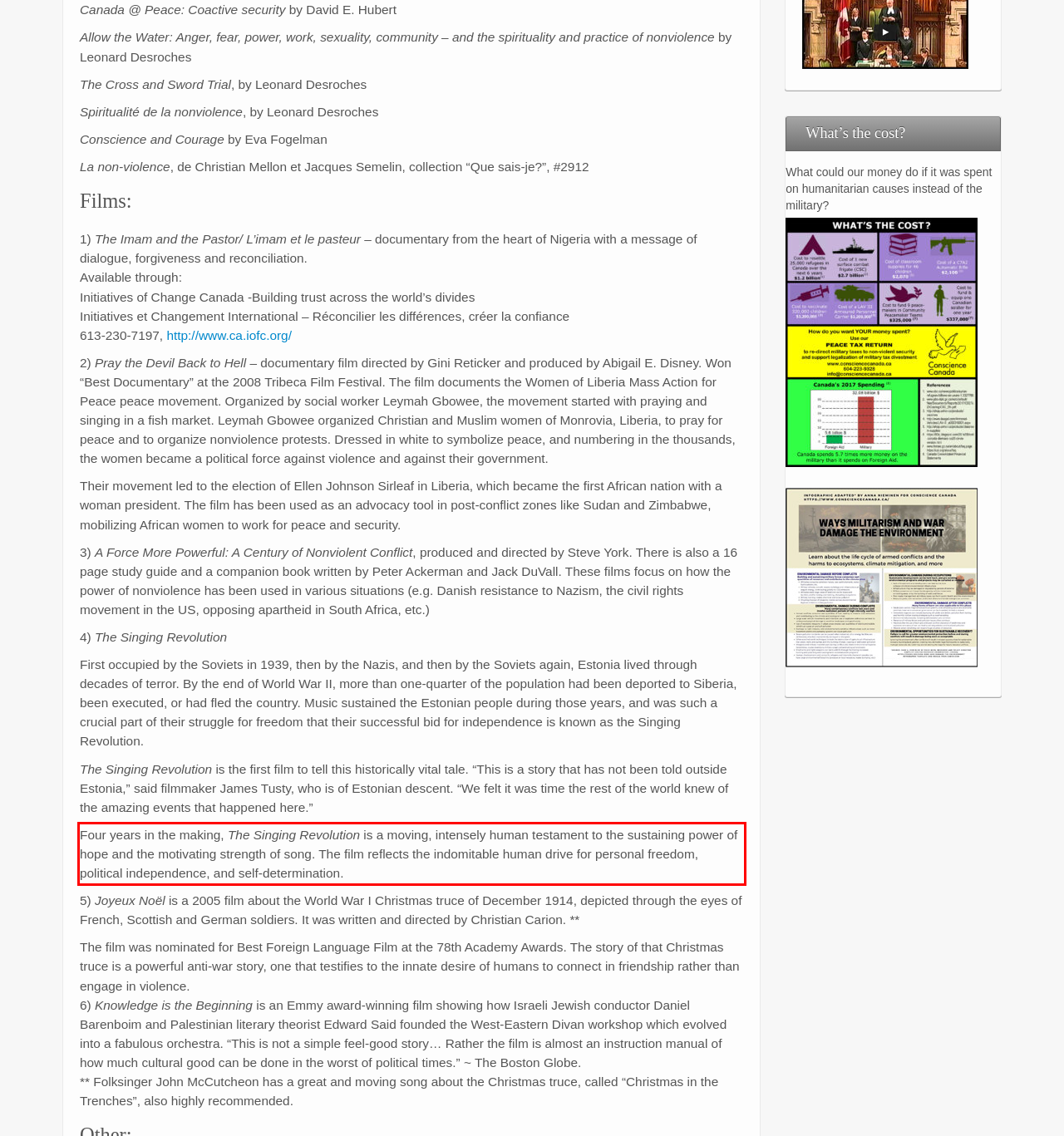You are given a webpage screenshot with a red bounding box around a UI element. Extract and generate the text inside this red bounding box.

Four years in the making, The Singing Revolution is a moving, intensely human testament to the sustaining power of hope and the motivating strength of song. The film reflects the indomitable human drive for personal freedom, political independence, and self-determination.